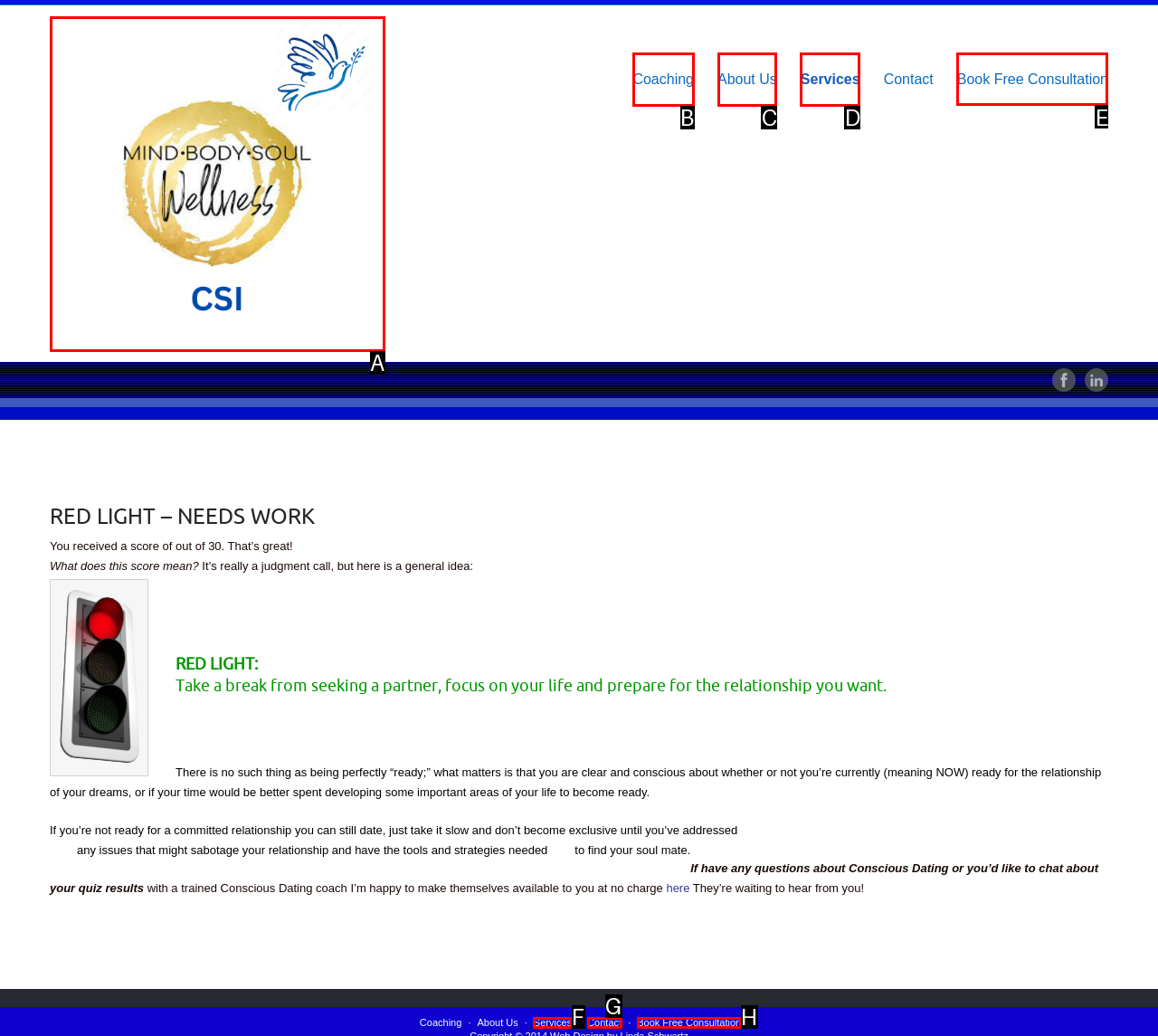Identify the letter of the option that should be selected to accomplish the following task: Get quotes from multiple companies. Provide the letter directly.

None